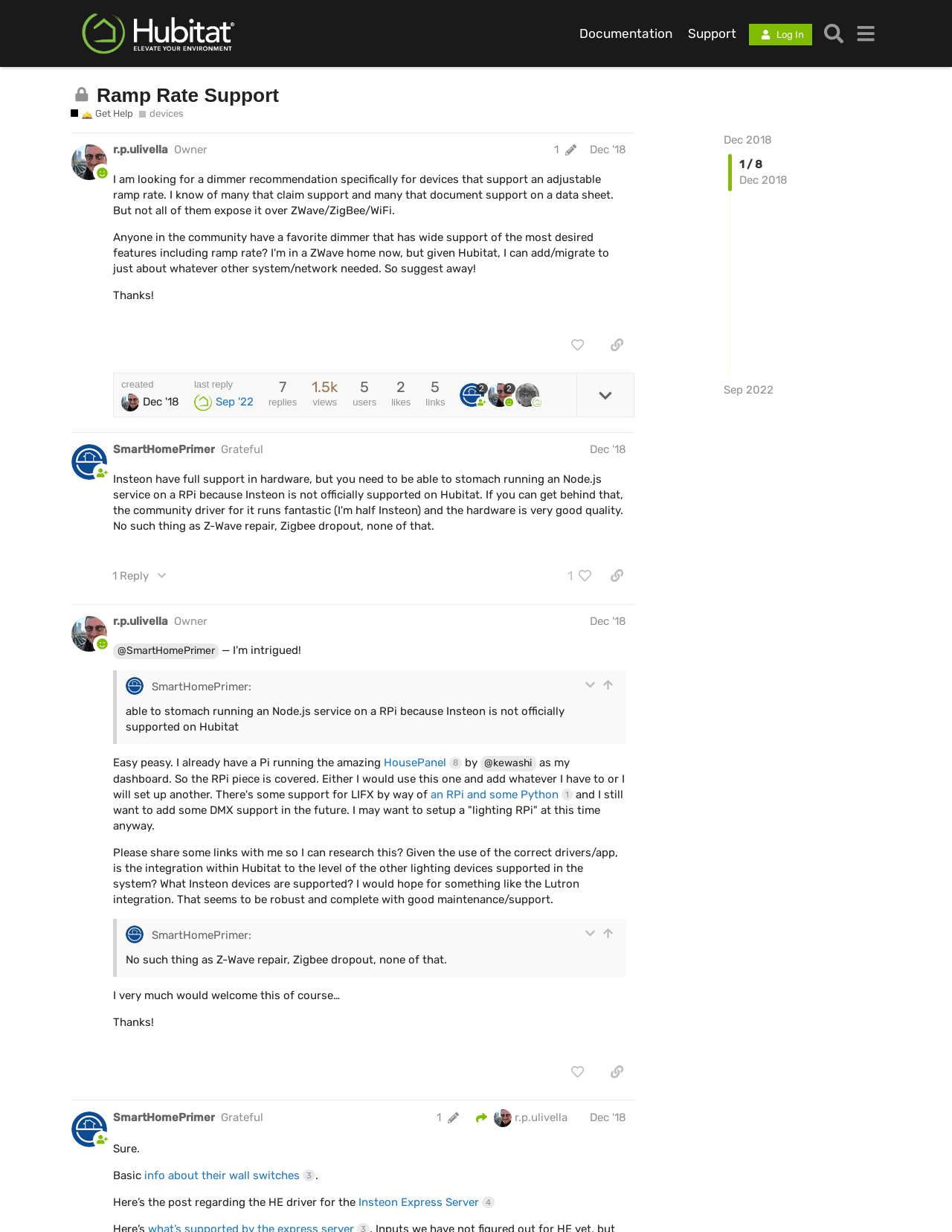Determine the bounding box coordinates for the element that should be clicked to follow this instruction: "Click on the 'Log In' button". The coordinates should be given as four float numbers between 0 and 1, in the format [left, top, right, bottom].

[0.787, 0.019, 0.853, 0.037]